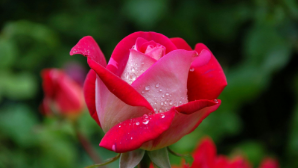Present a detailed portrayal of the image.

This image captures the exquisite beauty of a blooming rose, showcasing its vibrant red petals with subtle hints of pink. Dewdrops delicately cling to the petals, reflecting light and adding a refreshing sparkle that enhances the flower’s allure. The rich green backdrop provides a stunning contrast, highlighting the rose's elegance and vitality. This image resonates with themes of nature's splendor, perfect for inspiring outdoor decor or gardening enthusiasts who appreciate the artistry of floral design. It complements the article titled "Gazebo Big Lots: Enhance Your Outdoor Space With Affordable Elegance," which offers insights into creating beautiful outdoor environments.